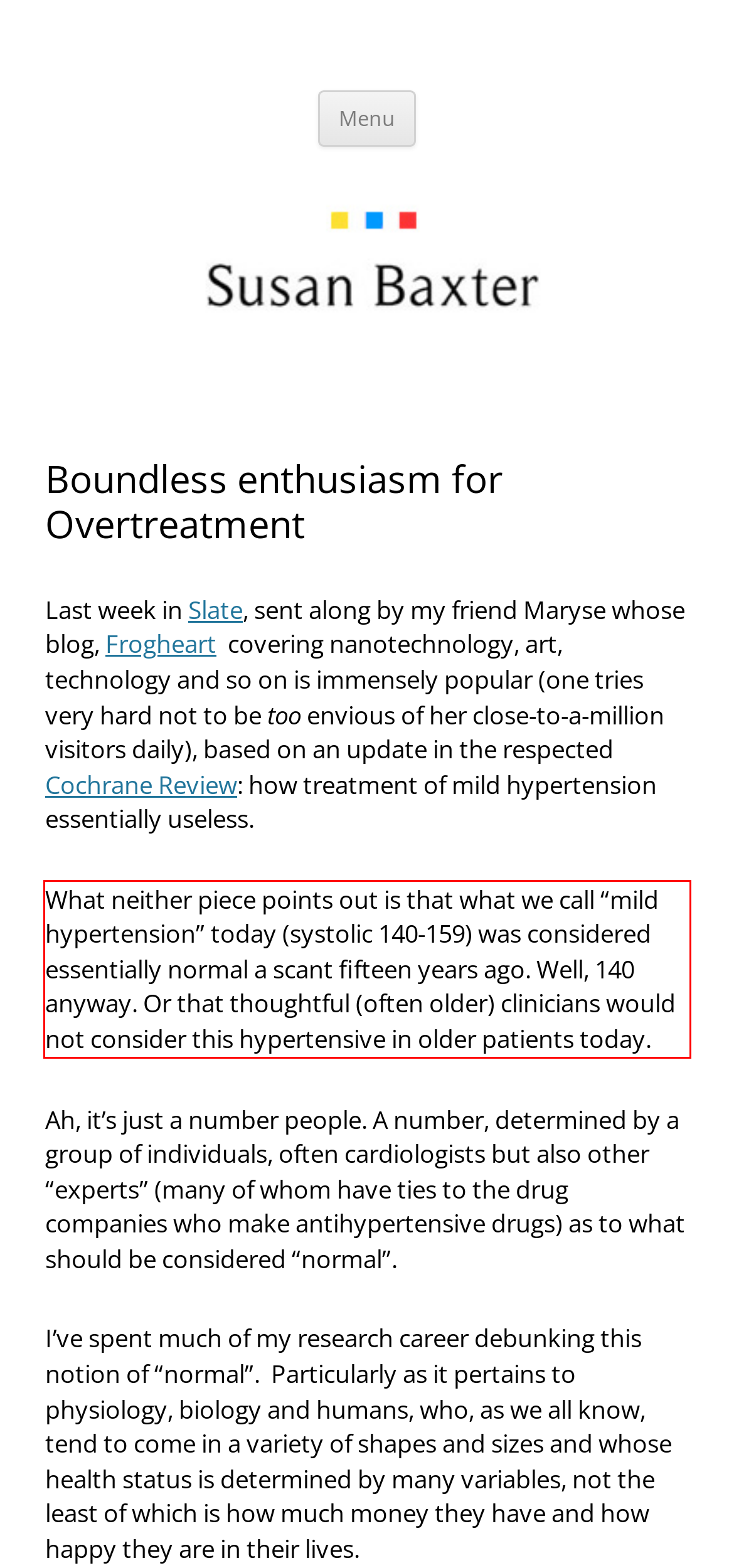Look at the screenshot of the webpage, locate the red rectangle bounding box, and generate the text content that it contains.

What neither piece points out is that what we call “mild hypertension” today (systolic 140-159) was considered essentially normal a scant fifteen years ago. Well, 140 anyway. Or that thoughtful (often older) clinicians would not consider this hypertensive in older patients today.